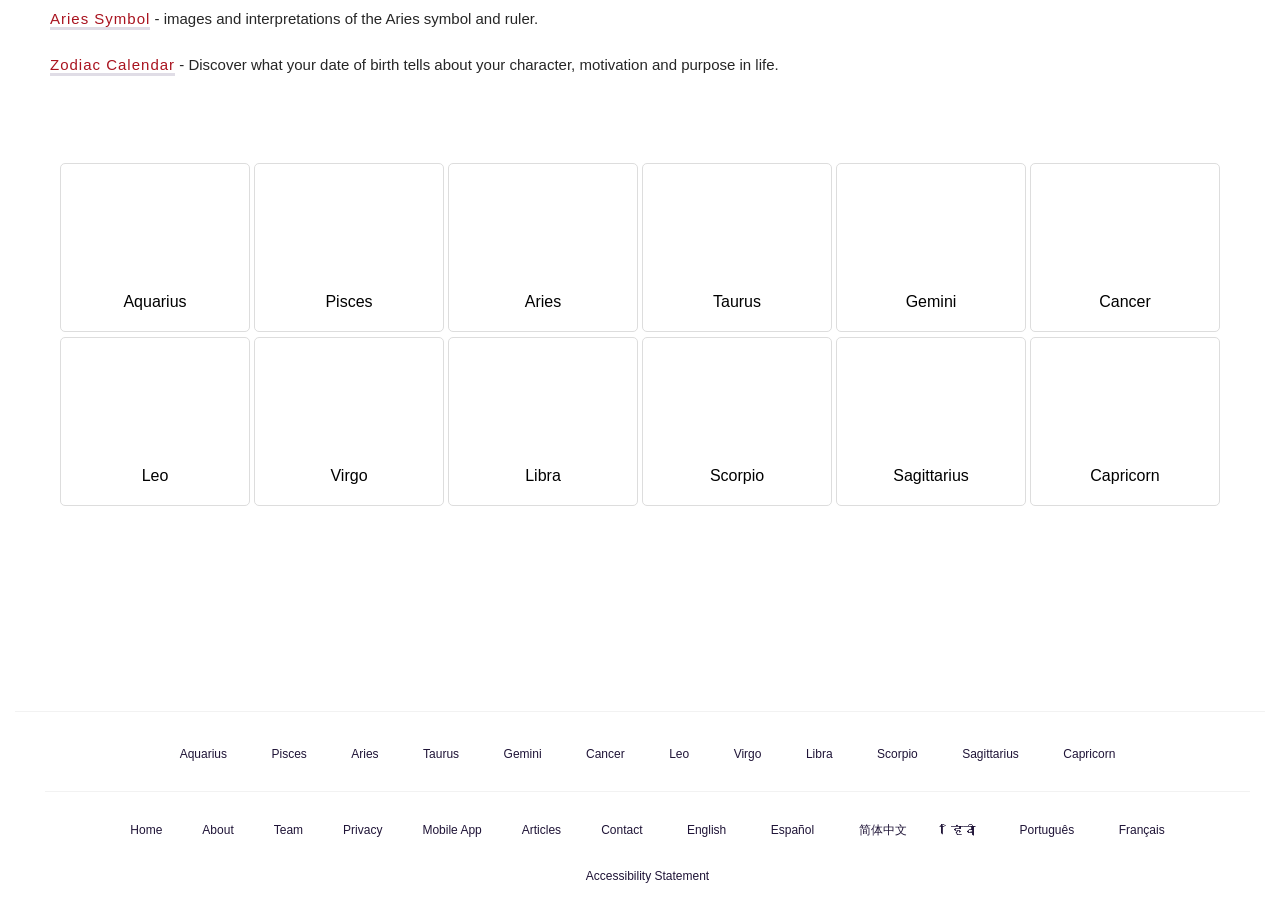Predict the bounding box coordinates of the UI element that matches this description: "Mobile App". The coordinates should be in the format [left, top, right, bottom] with each value between 0 and 1.

[0.322, 0.91, 0.384, 0.937]